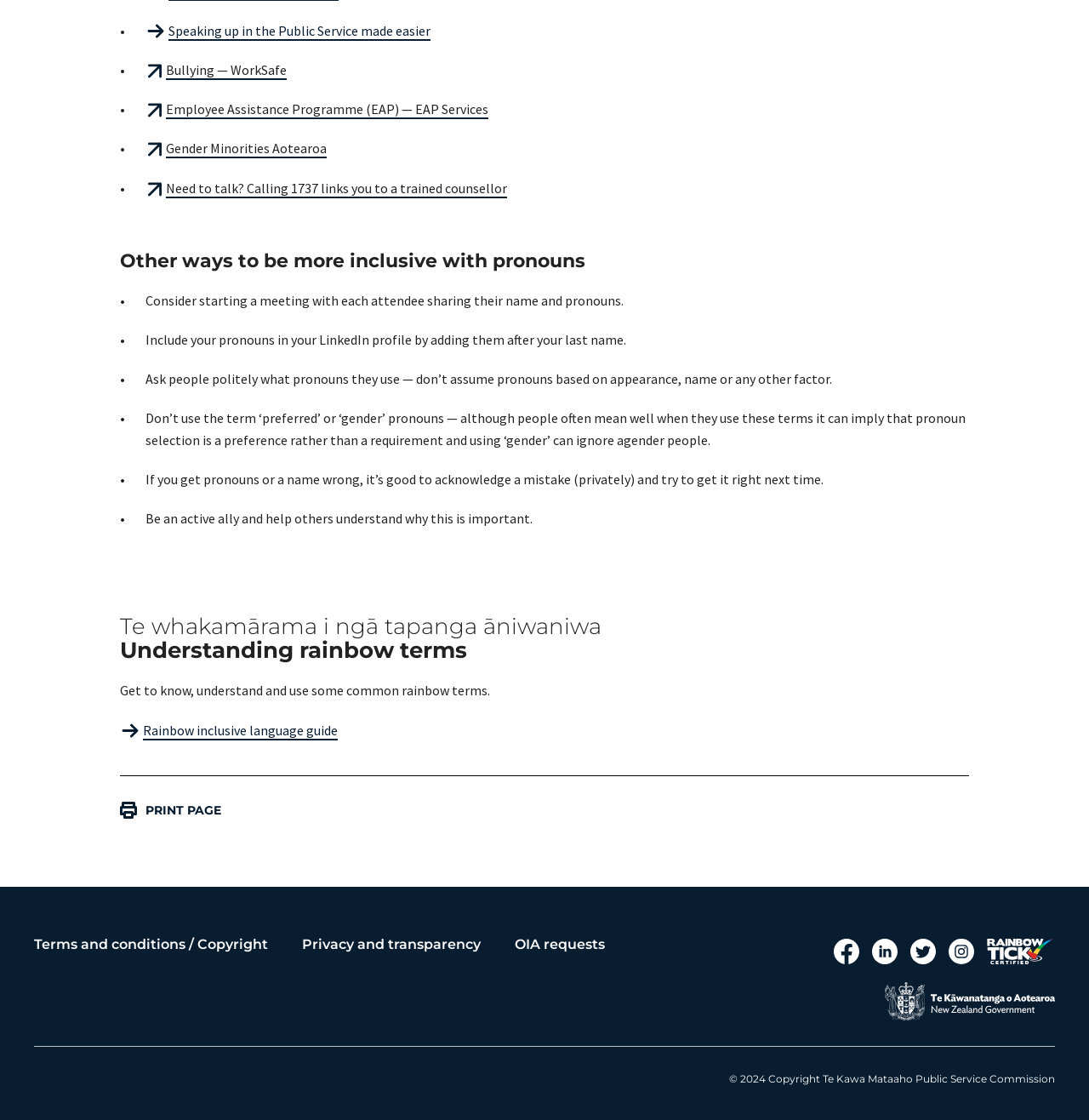Find and indicate the bounding box coordinates of the region you should select to follow the given instruction: "Read about understanding rainbow terms".

[0.11, 0.549, 0.89, 0.591]